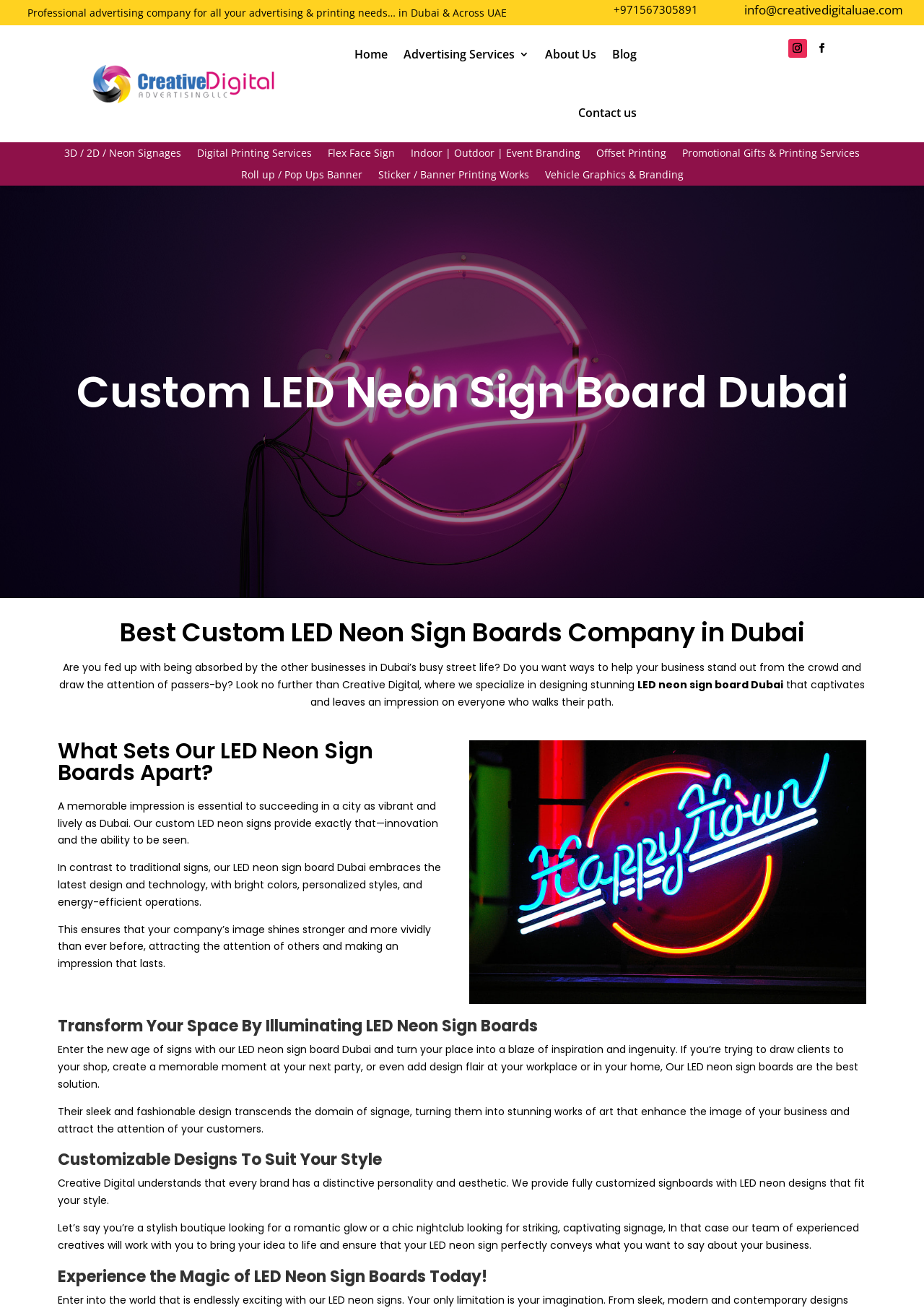Please pinpoint the bounding box coordinates for the region I should click to adhere to this instruction: "Learn about 3D/2D/Neon Signages".

[0.07, 0.113, 0.196, 0.126]